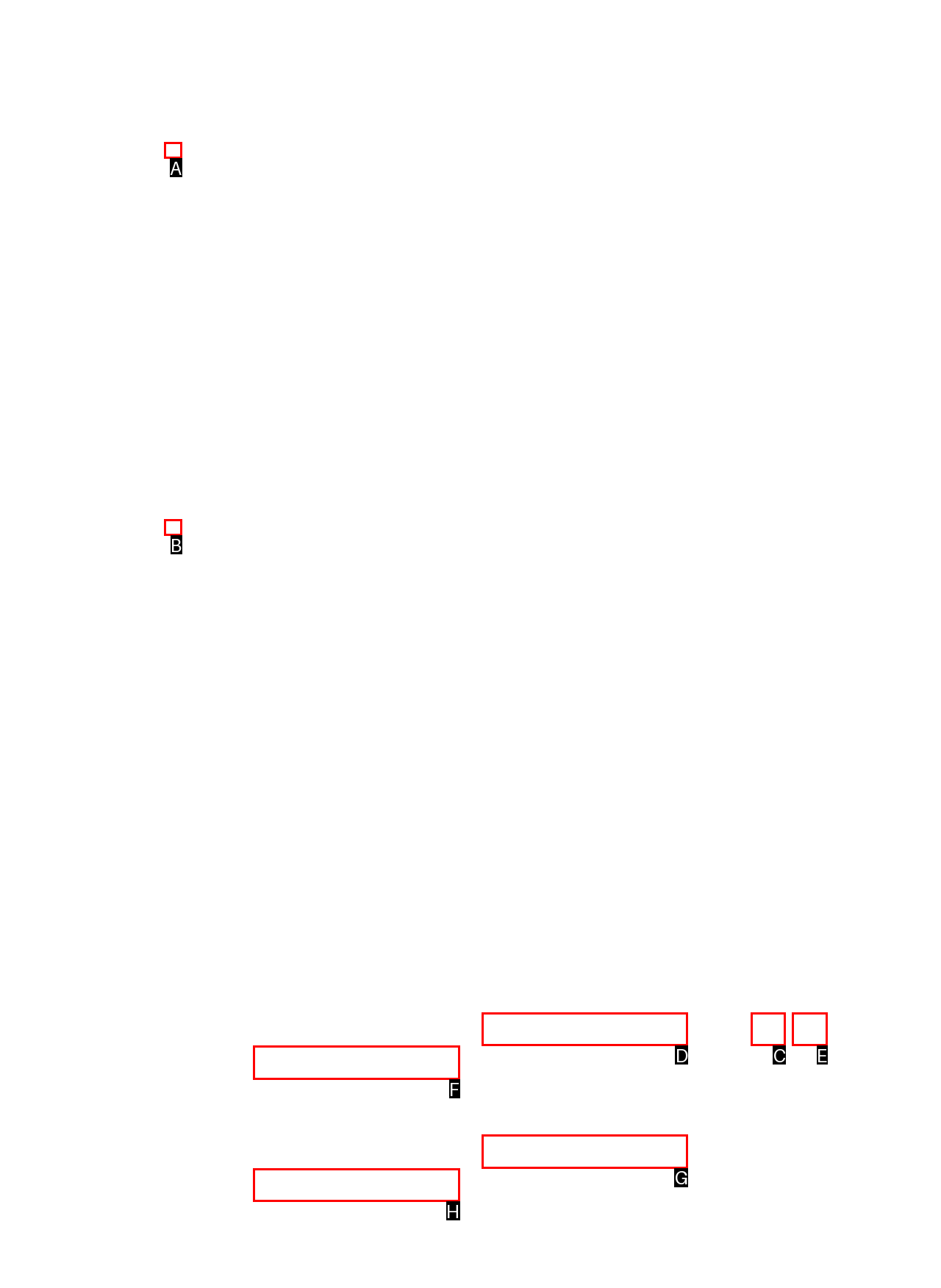Determine which HTML element should be clicked for this task: Follow Southwark council's Twitter account
Provide the option's letter from the available choices.

C